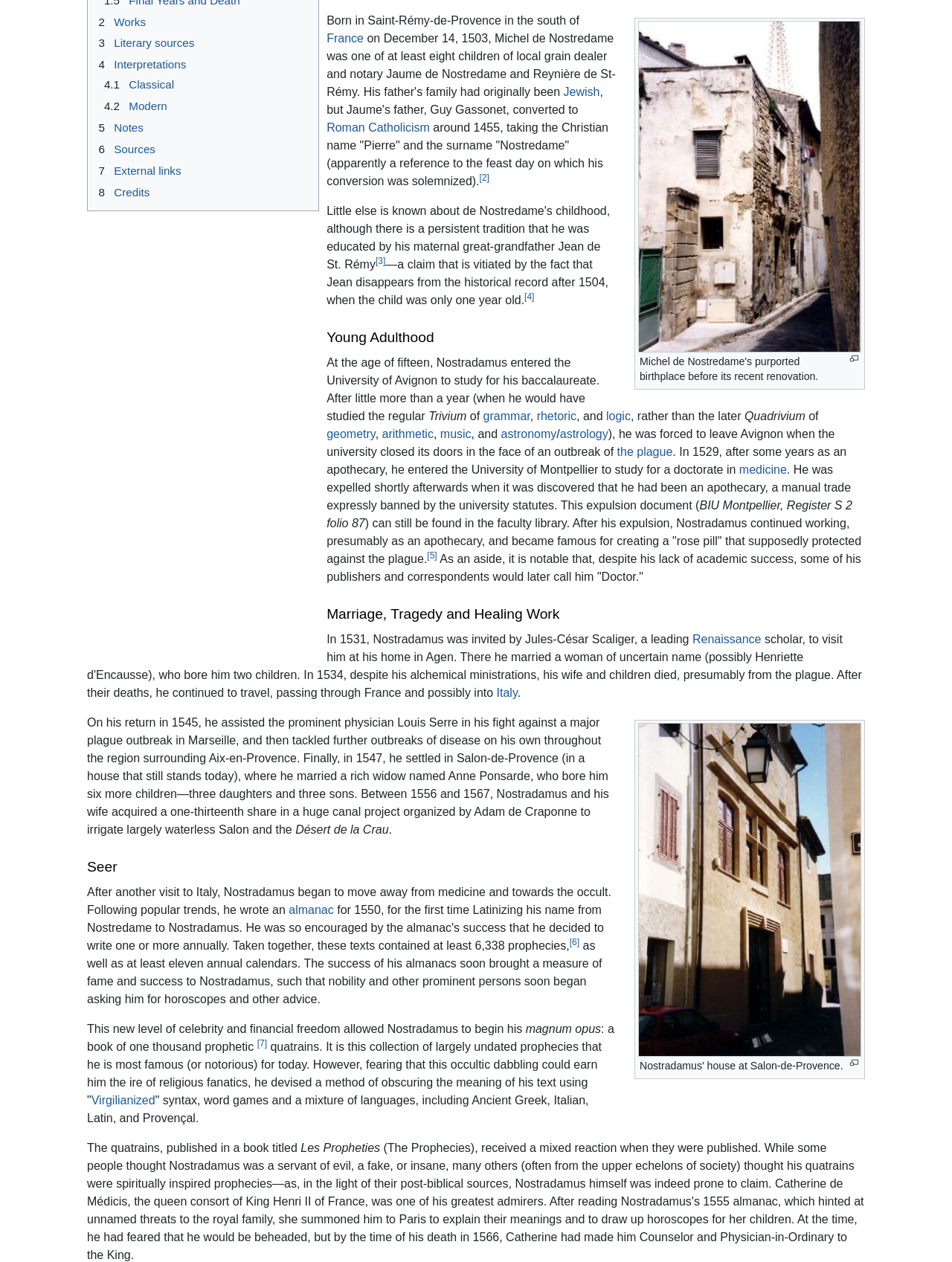Predict the bounding box coordinates of the UI element that matches this description: "3 Literary sources". The coordinates should be in the format [left, top, right, bottom] with each value between 0 and 1.

[0.098, 0.029, 0.204, 0.039]